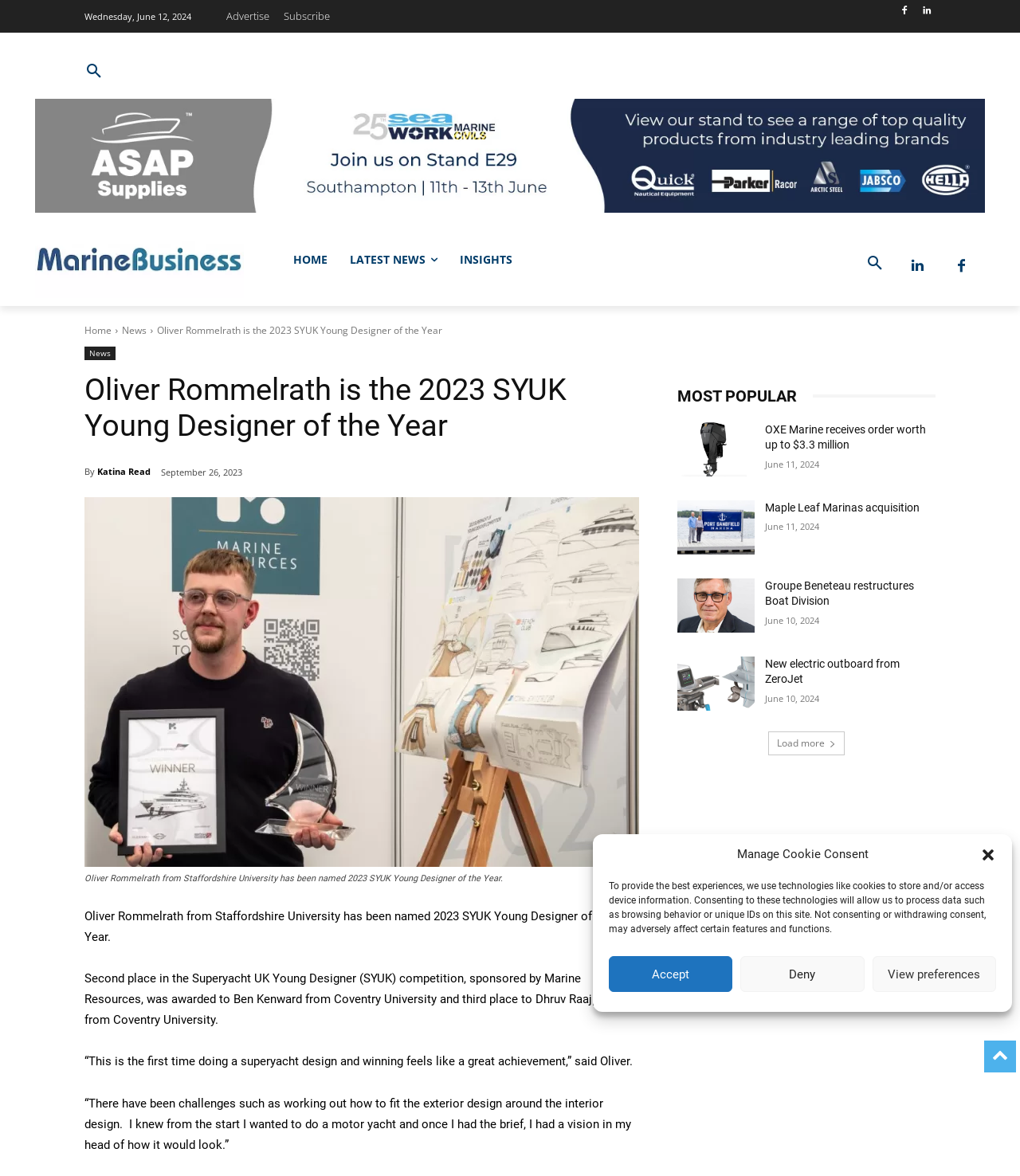What is the date of the article?
Using the image, answer in one word or phrase.

September 26, 2023